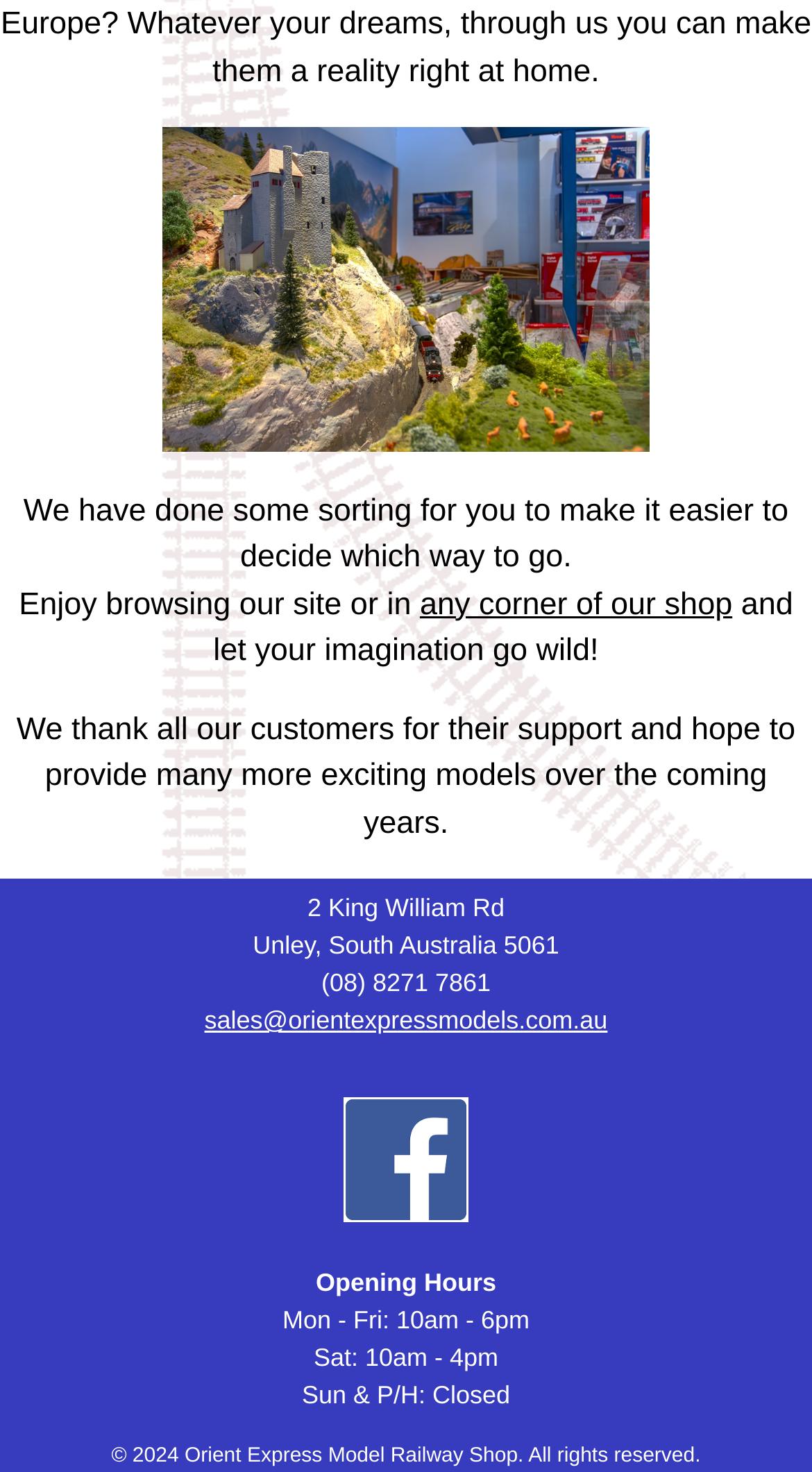Answer succinctly with a single word or phrase:
What is the email address of the shop?

sales@orientexpressmodels.com.au